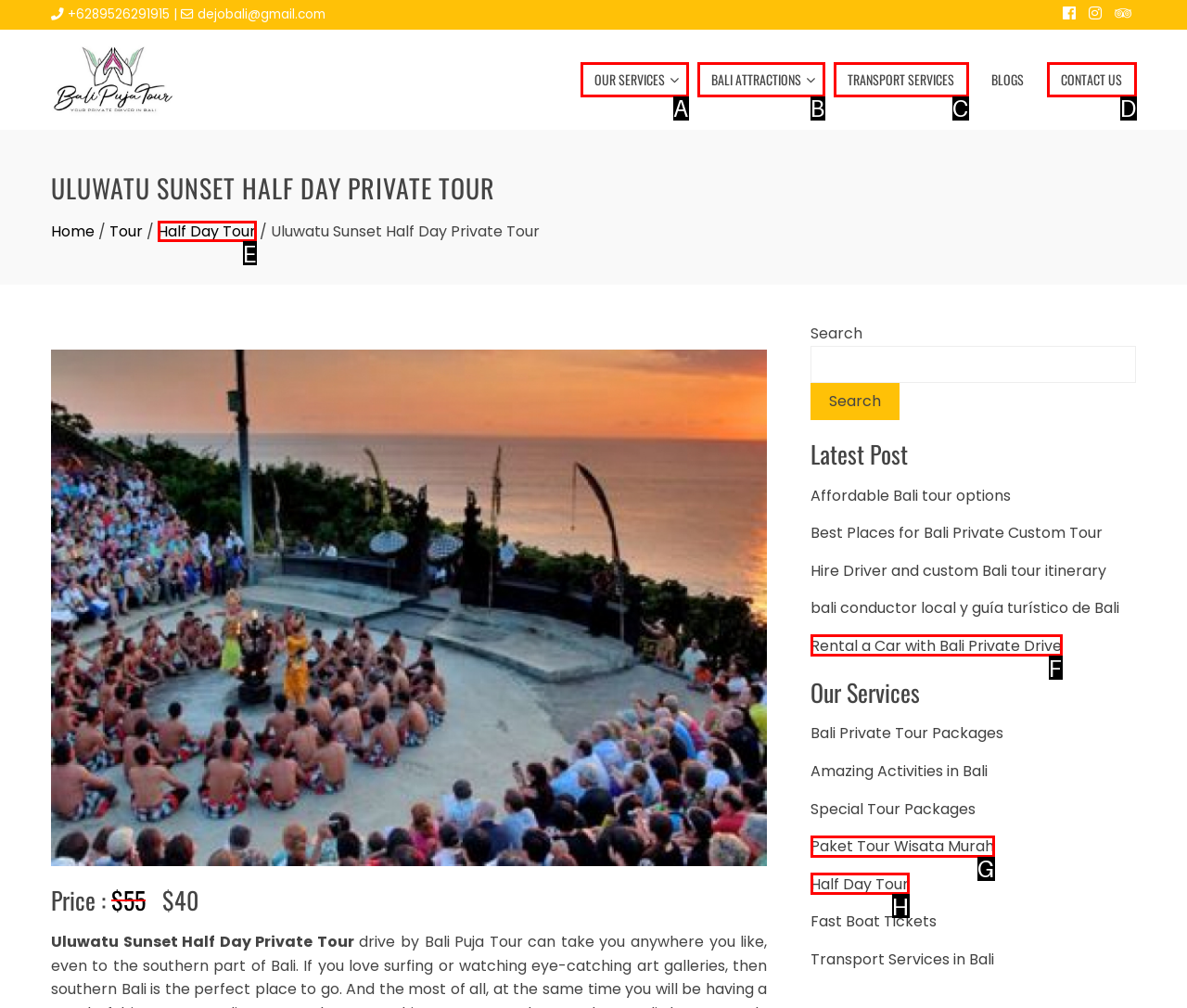Point out the specific HTML element to click to complete this task: Click the 'Half Day Tour' link Reply with the letter of the chosen option.

E